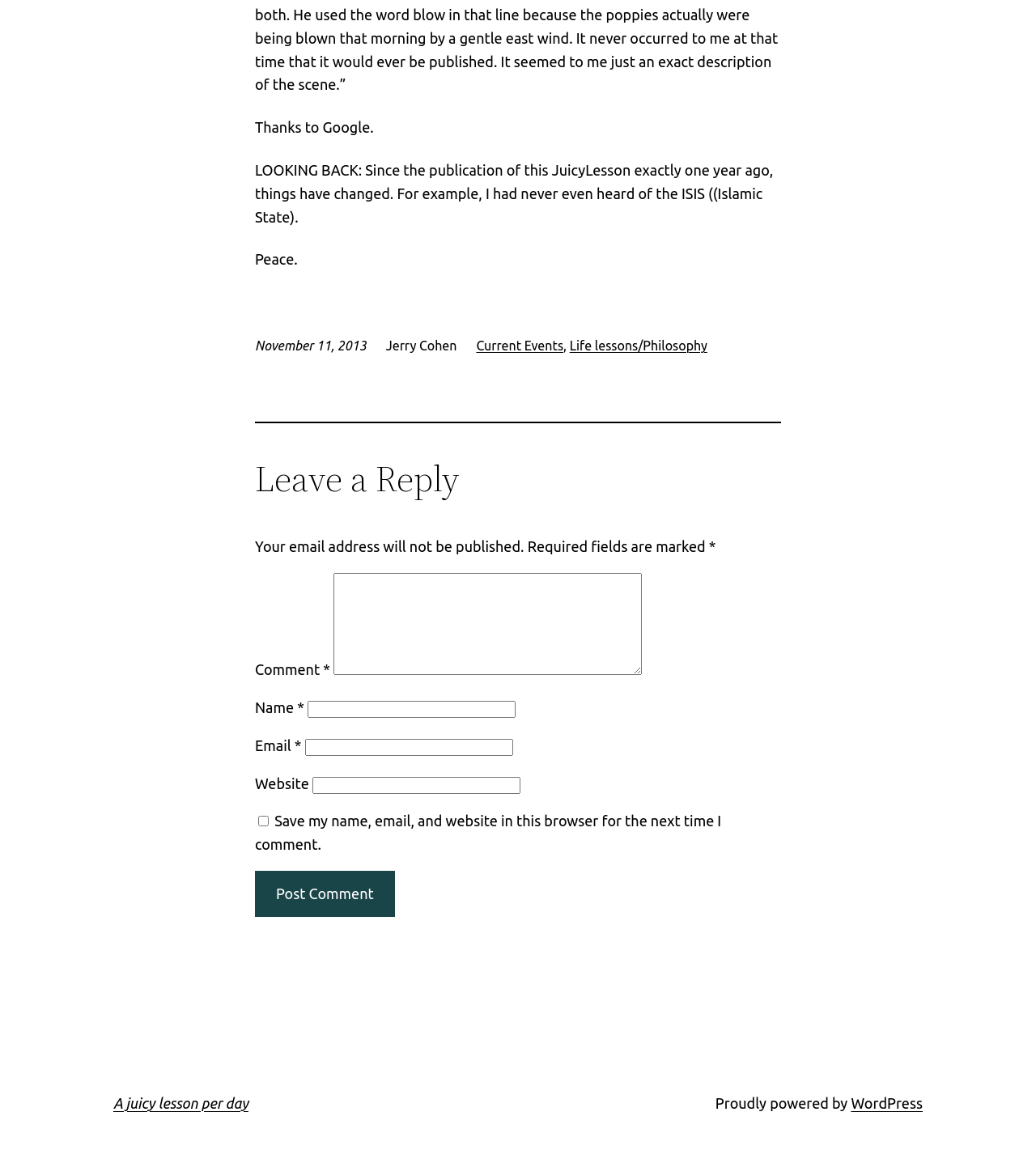Determine the bounding box of the UI element mentioned here: "Current Events". The coordinates must be in the format [left, top, right, bottom] with values ranging from 0 to 1.

[0.46, 0.29, 0.544, 0.303]